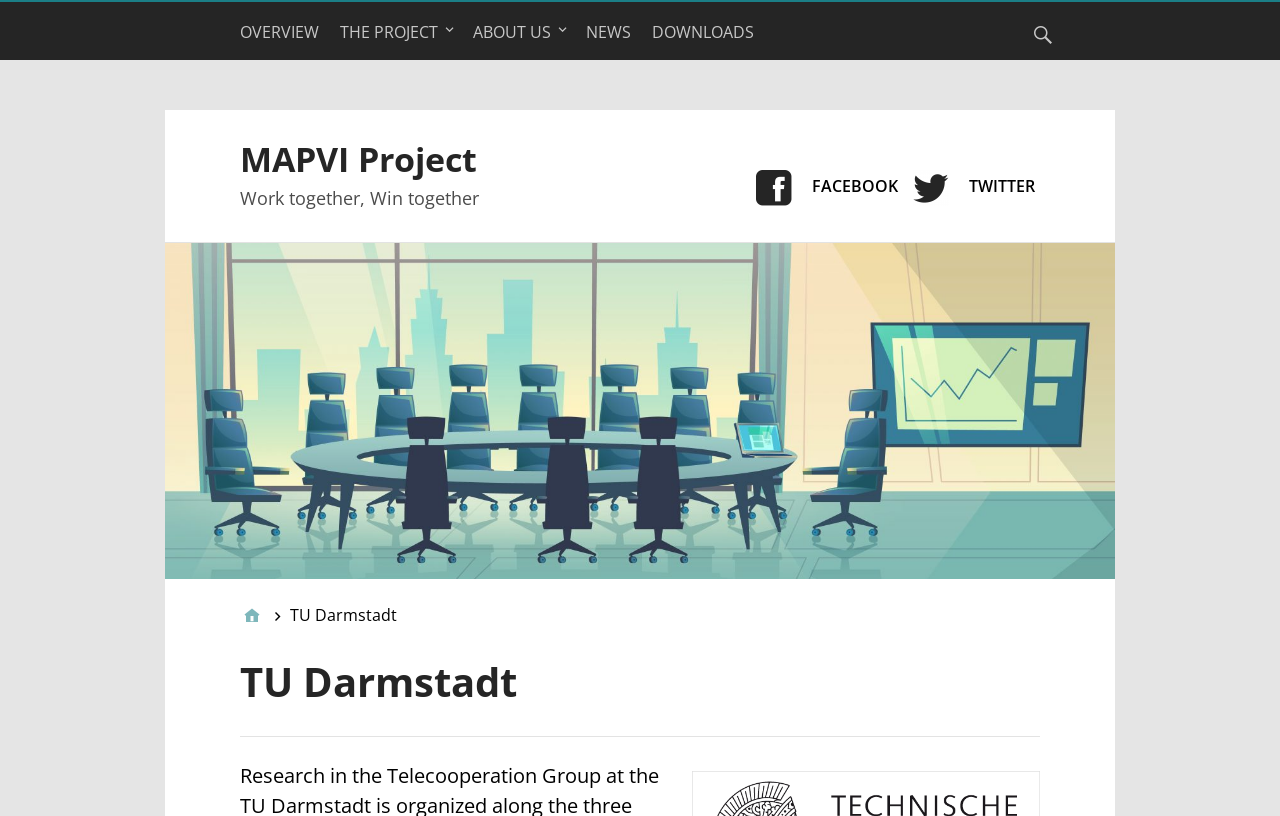Determine the bounding box coordinates of the clickable element to achieve the following action: 'Go back to Home'. Provide the coordinates as four float values between 0 and 1, formatted as [left, top, right, bottom].

[0.188, 0.739, 0.206, 0.769]